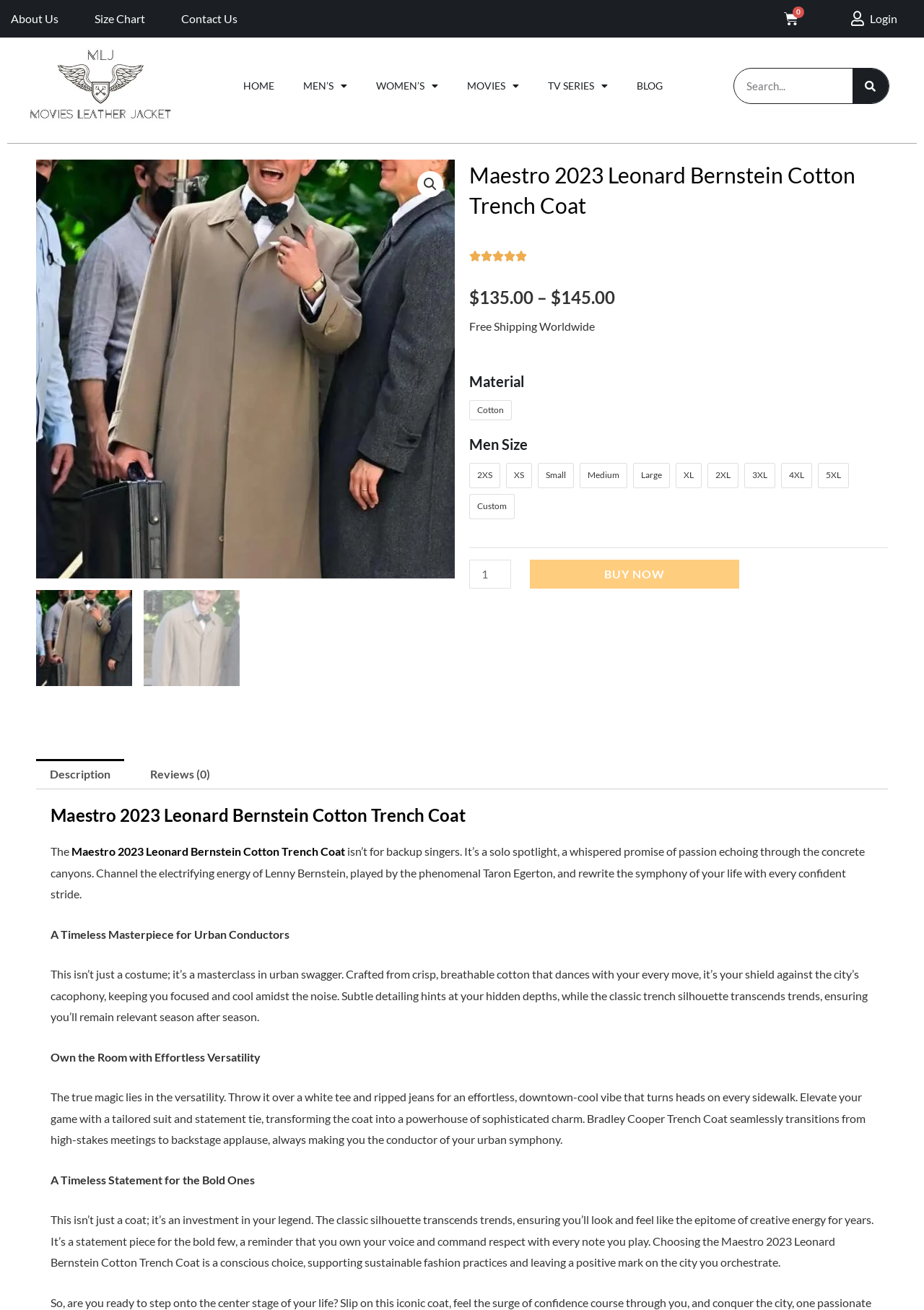What is the principal heading displayed on the webpage?

Maestro 2023 Leonard Bernstein Cotton Trench Coat